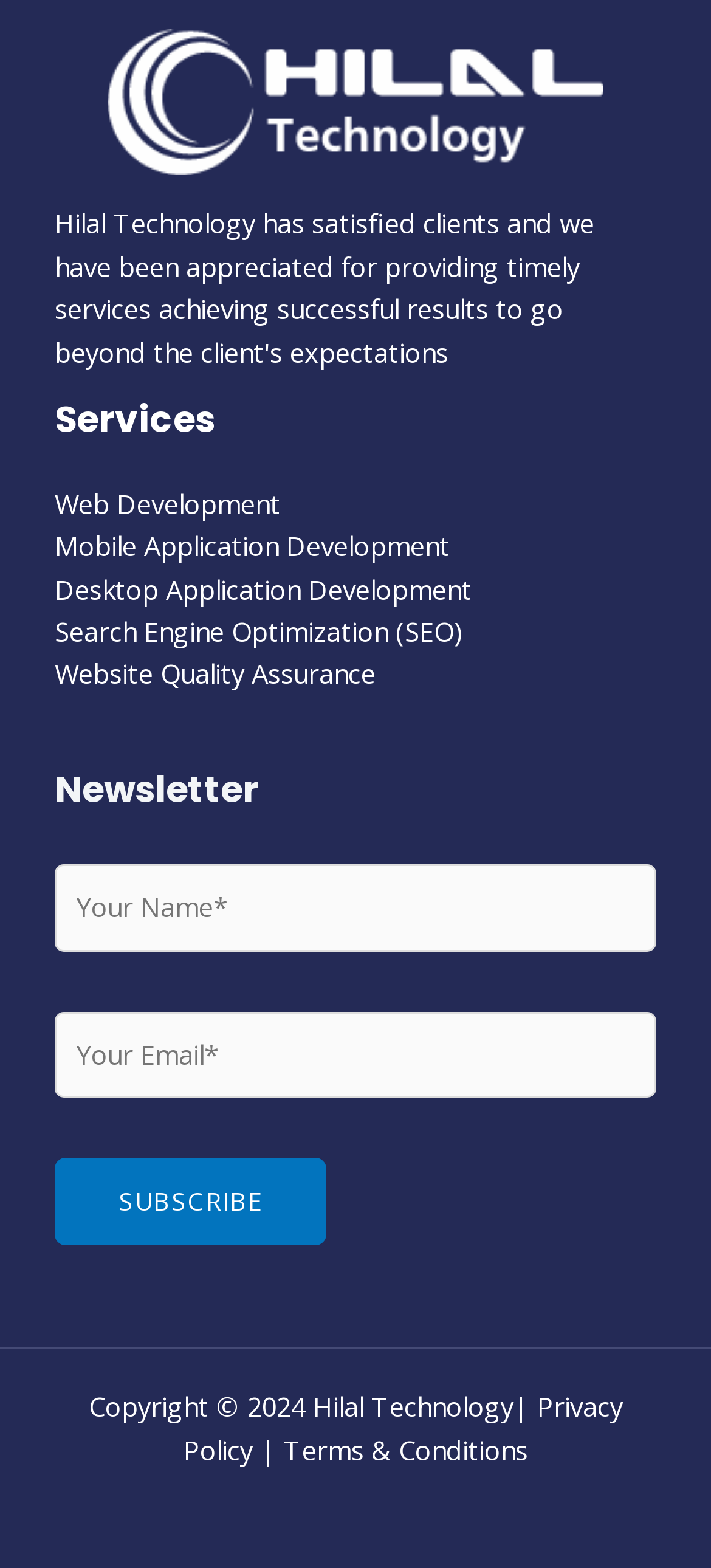What is required to subscribe to the newsletter?
Based on the content of the image, thoroughly explain and answer the question.

I examined the newsletter form and found that it requires two fields to be filled: 'Your Name*' and 'Your Email*'. Therefore, both name and email are required to subscribe to the newsletter.